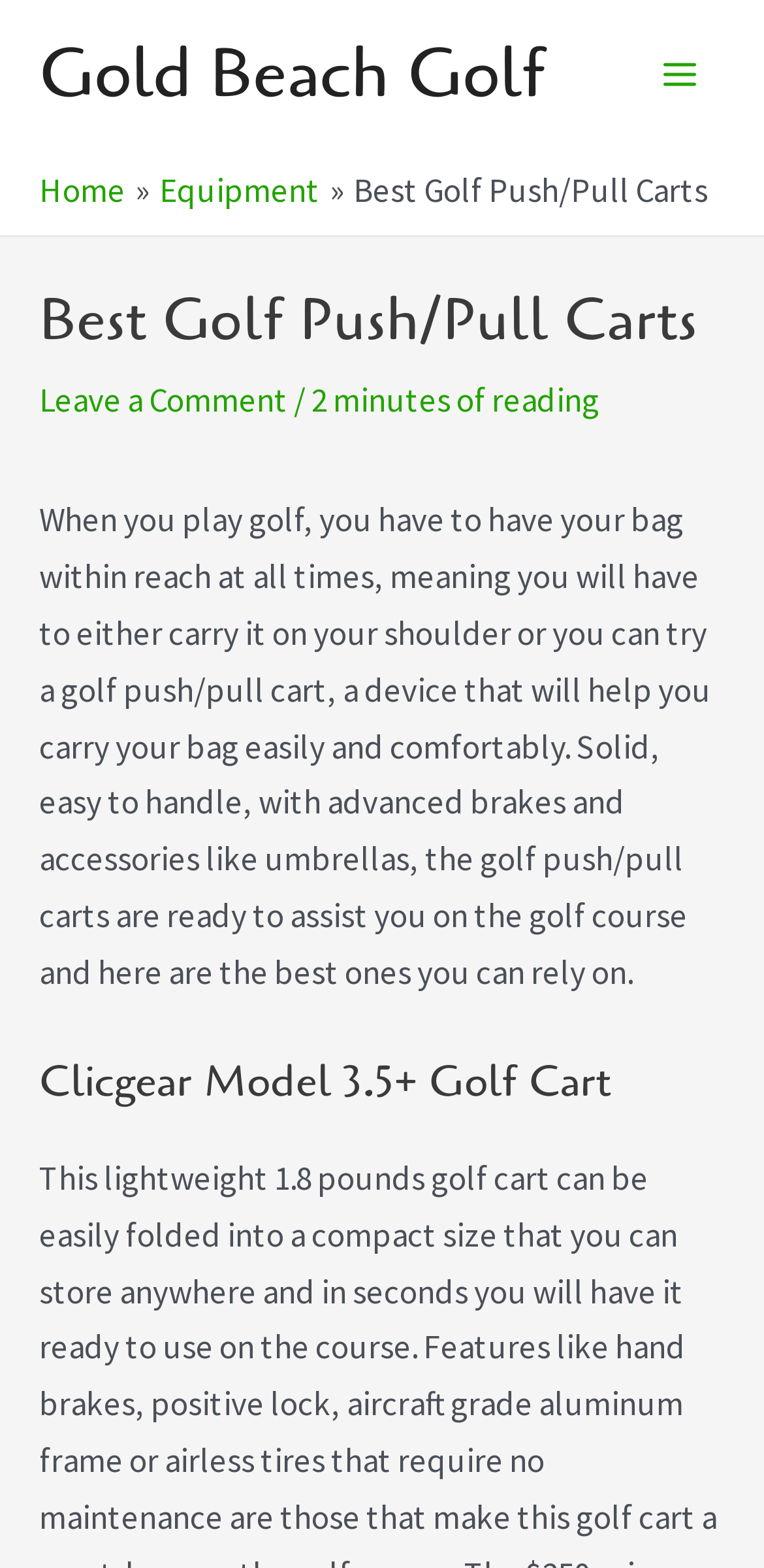Identify the main heading of the webpage and provide its text content.

Best Golf Push/Pull Carts